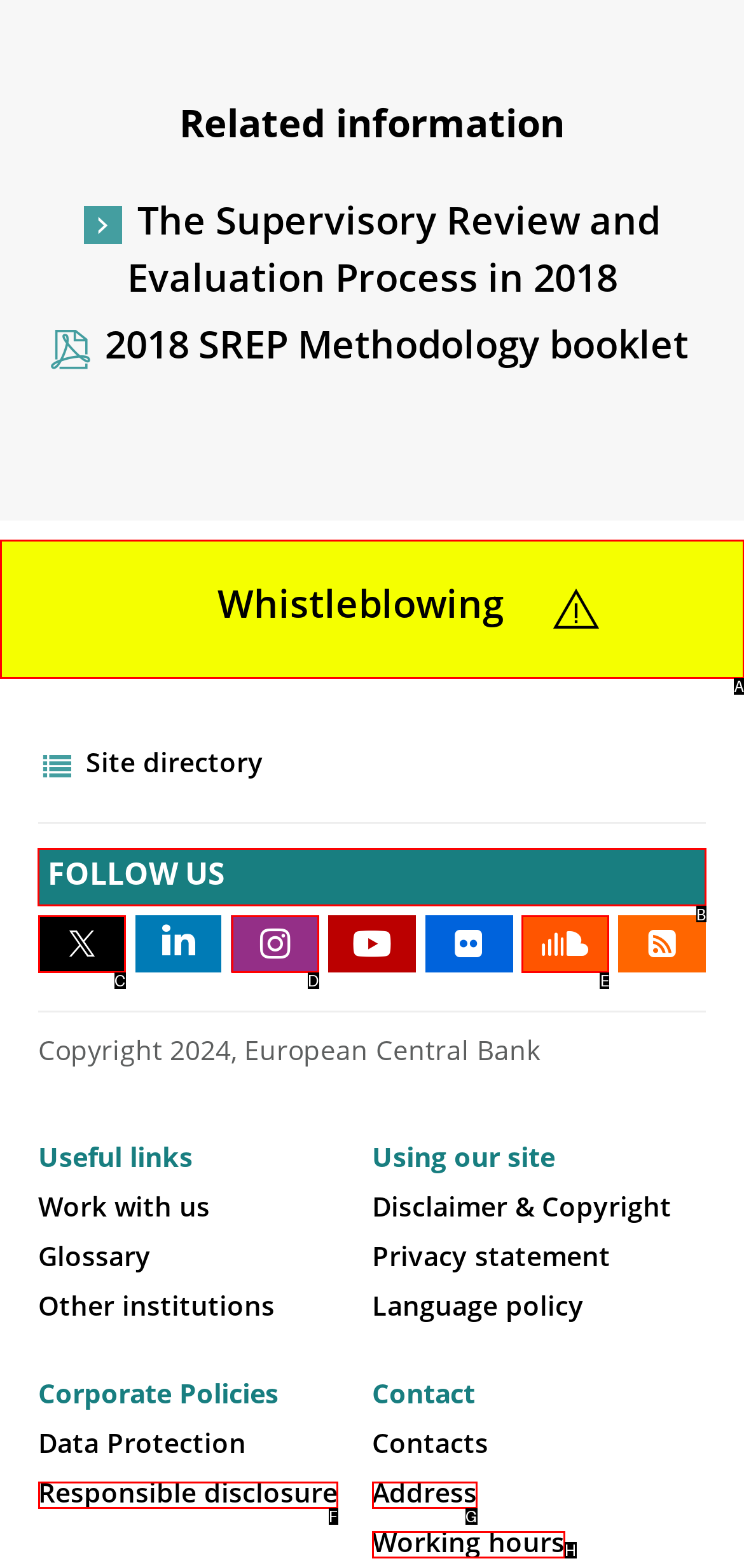Tell me which one HTML element I should click to complete the following task: Follow the European Central Bank on social media Answer with the option's letter from the given choices directly.

B